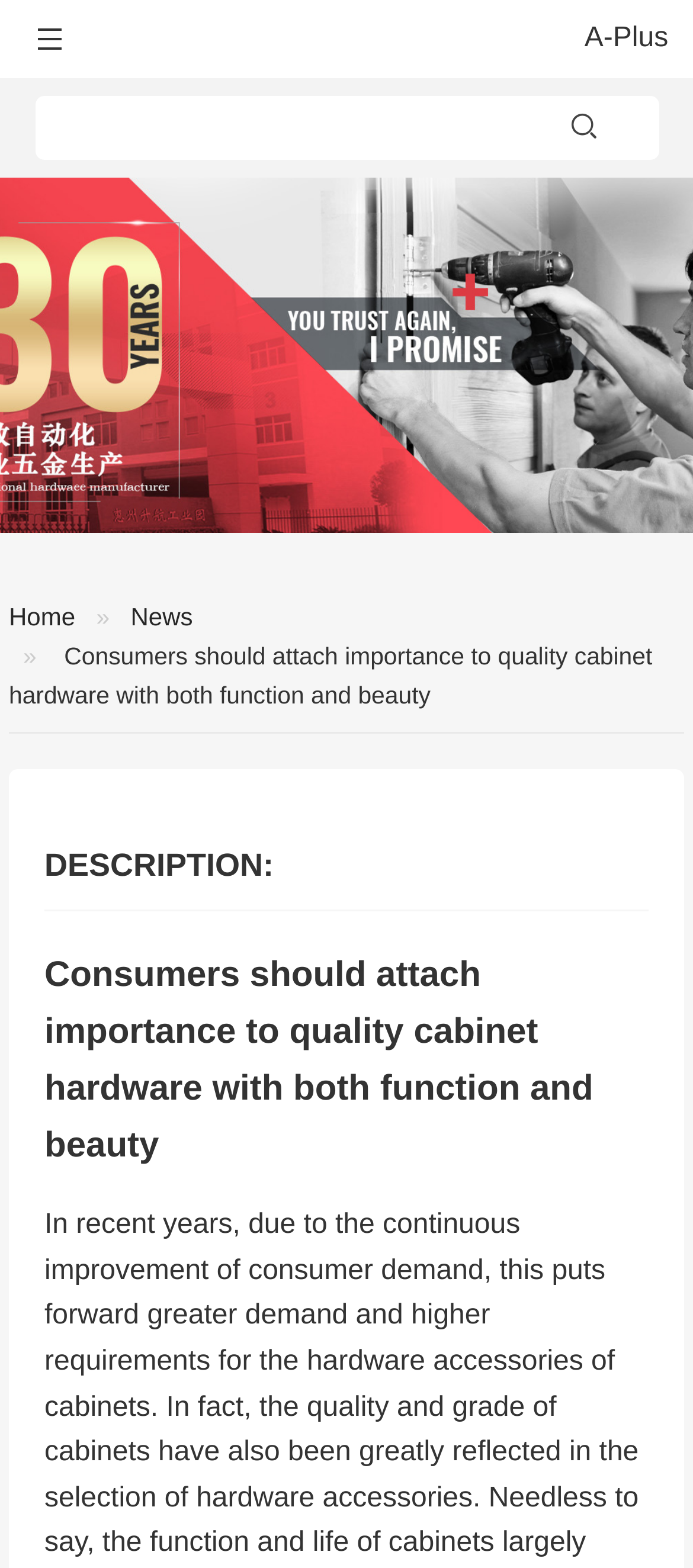What is the purpose of the button on the top right?
Look at the image and construct a detailed response to the question.

The button on the top right, represented by the icon '', is likely a search button, as it is located next to the search box, and its purpose is to submit the search query.